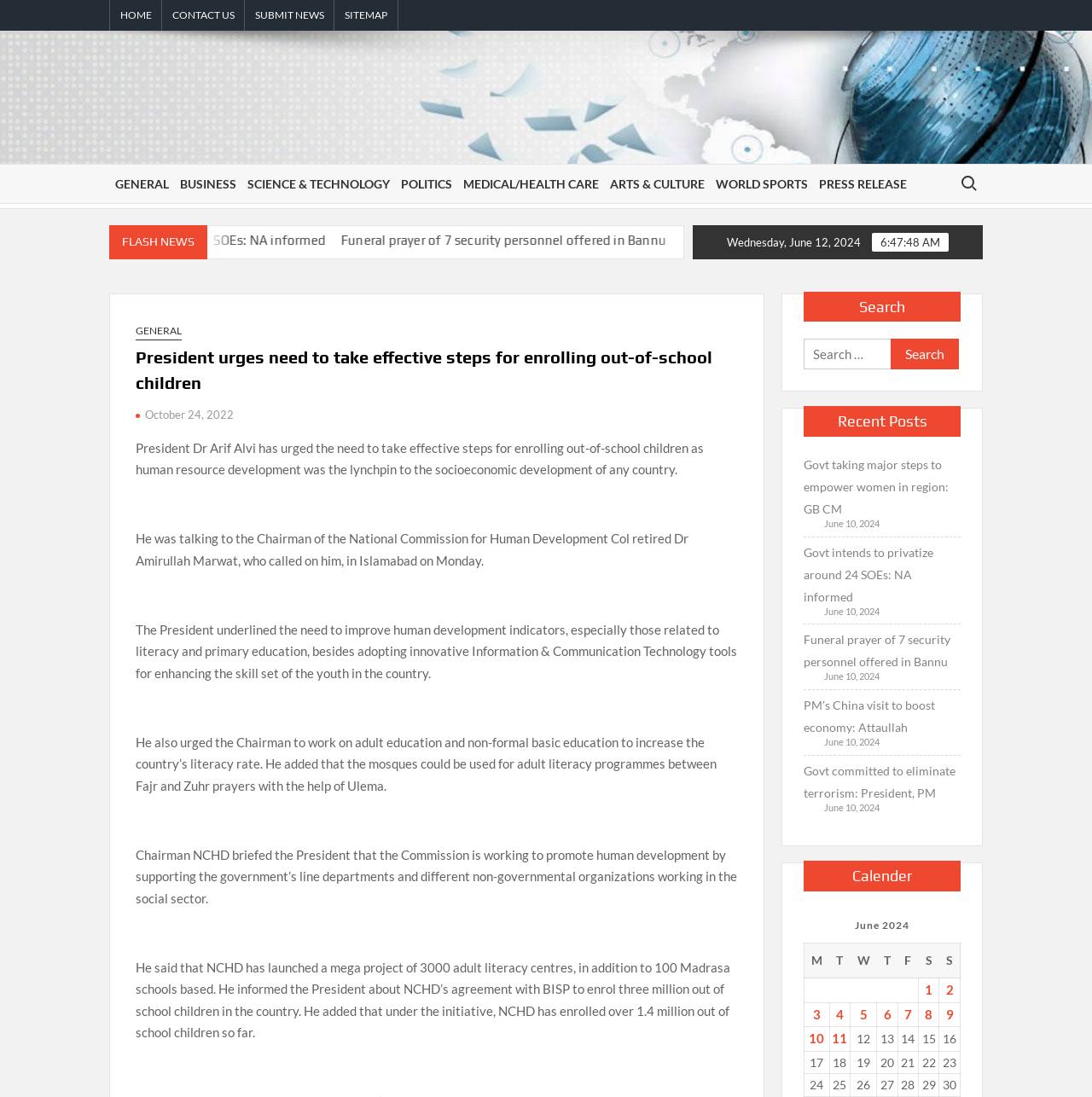Bounding box coordinates are specified in the format (top-left x, top-left y, bottom-right x, bottom-right y). All values are floating point numbers bounded between 0 and 1. Please provide the bounding box coordinate of the region this sentence describes: name="s" placeholder="Search …"

None